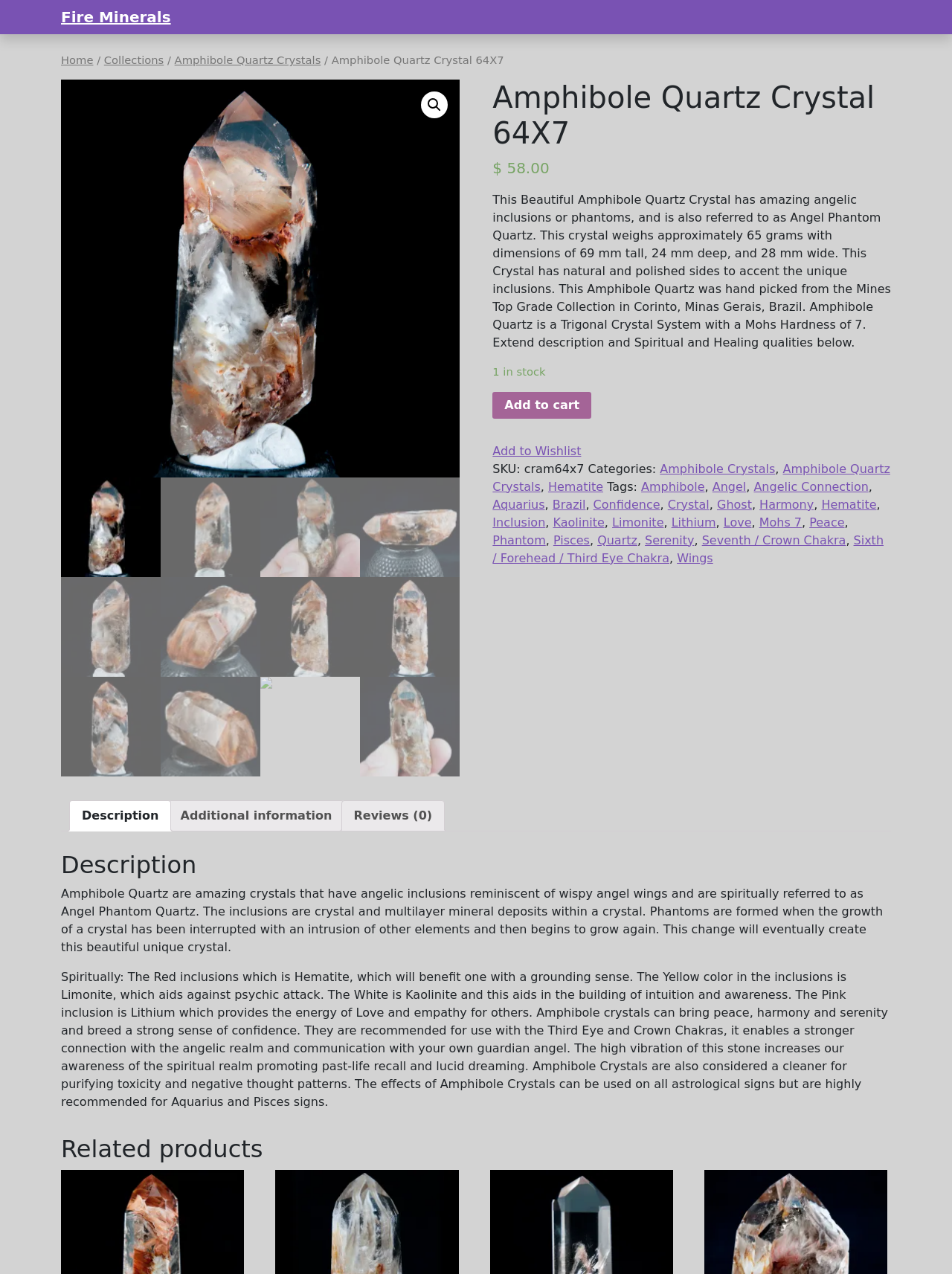Locate the bounding box of the UI element described in the following text: "Seventh / Crown Chakra".

[0.737, 0.418, 0.889, 0.429]